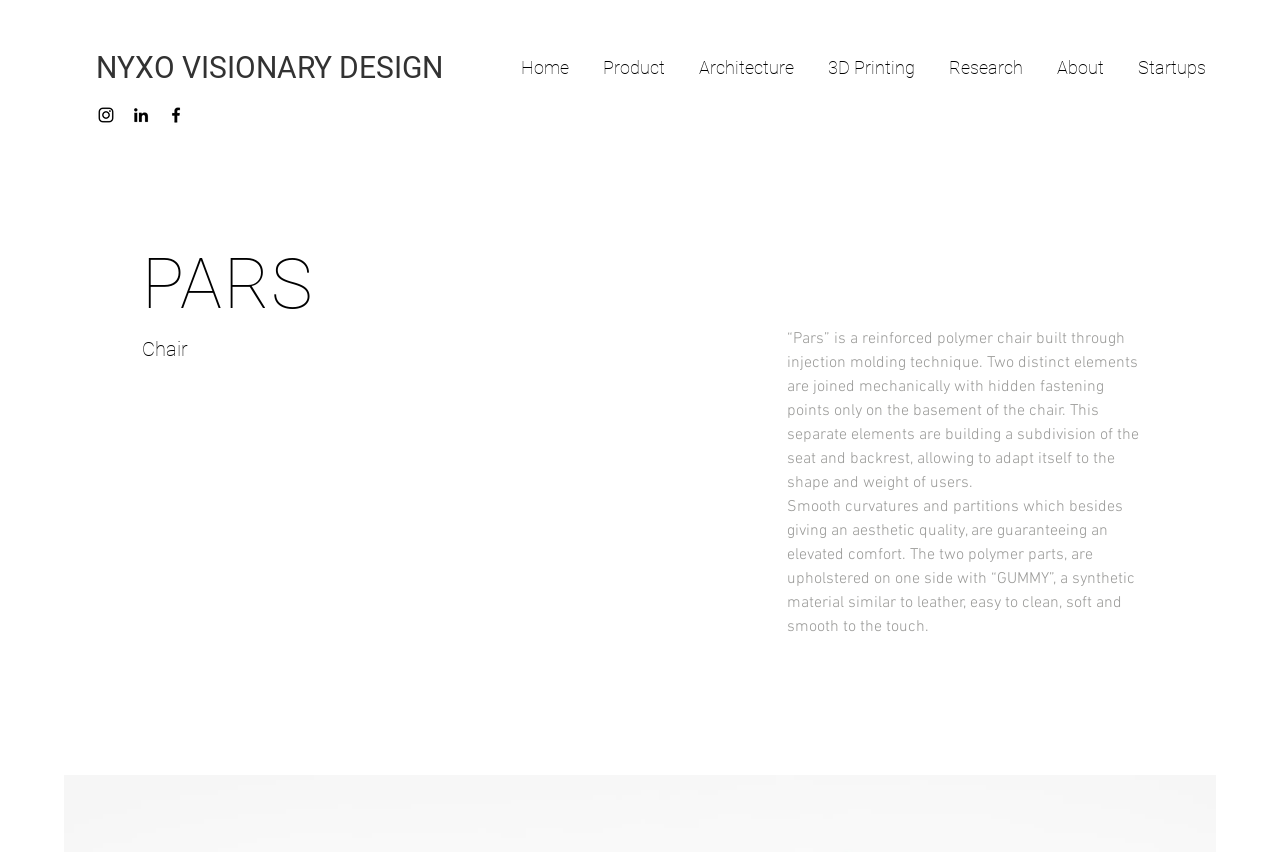Please predict the bounding box coordinates (top-left x, top-left y, bottom-right x, bottom-right y) for the UI element in the screenshot that fits the description: 3D Printing

[0.634, 0.05, 0.728, 0.109]